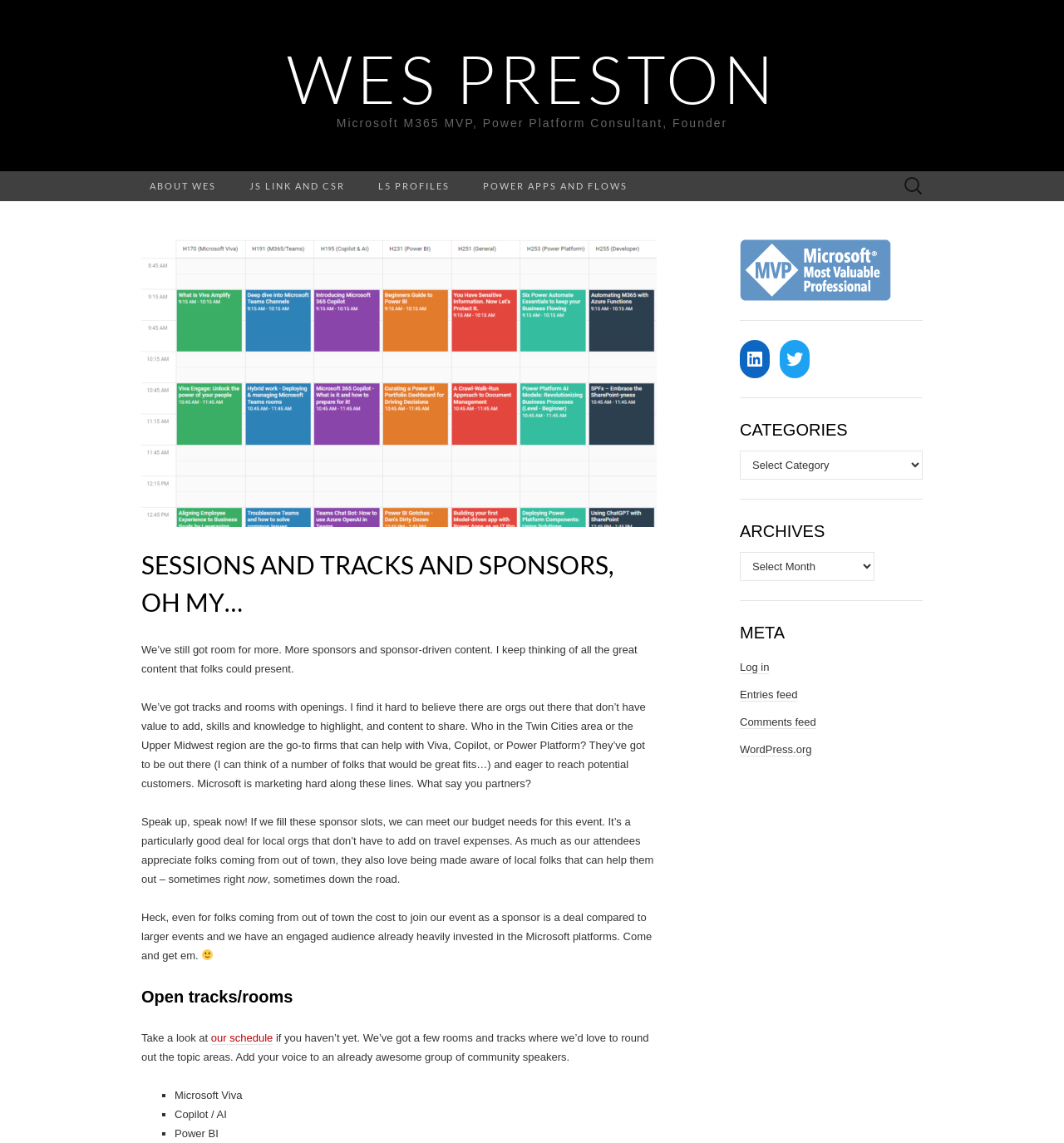What is the call to action for sponsors?
Based on the image, give a concise answer in the form of a single word or short phrase.

Speak up, speak now!